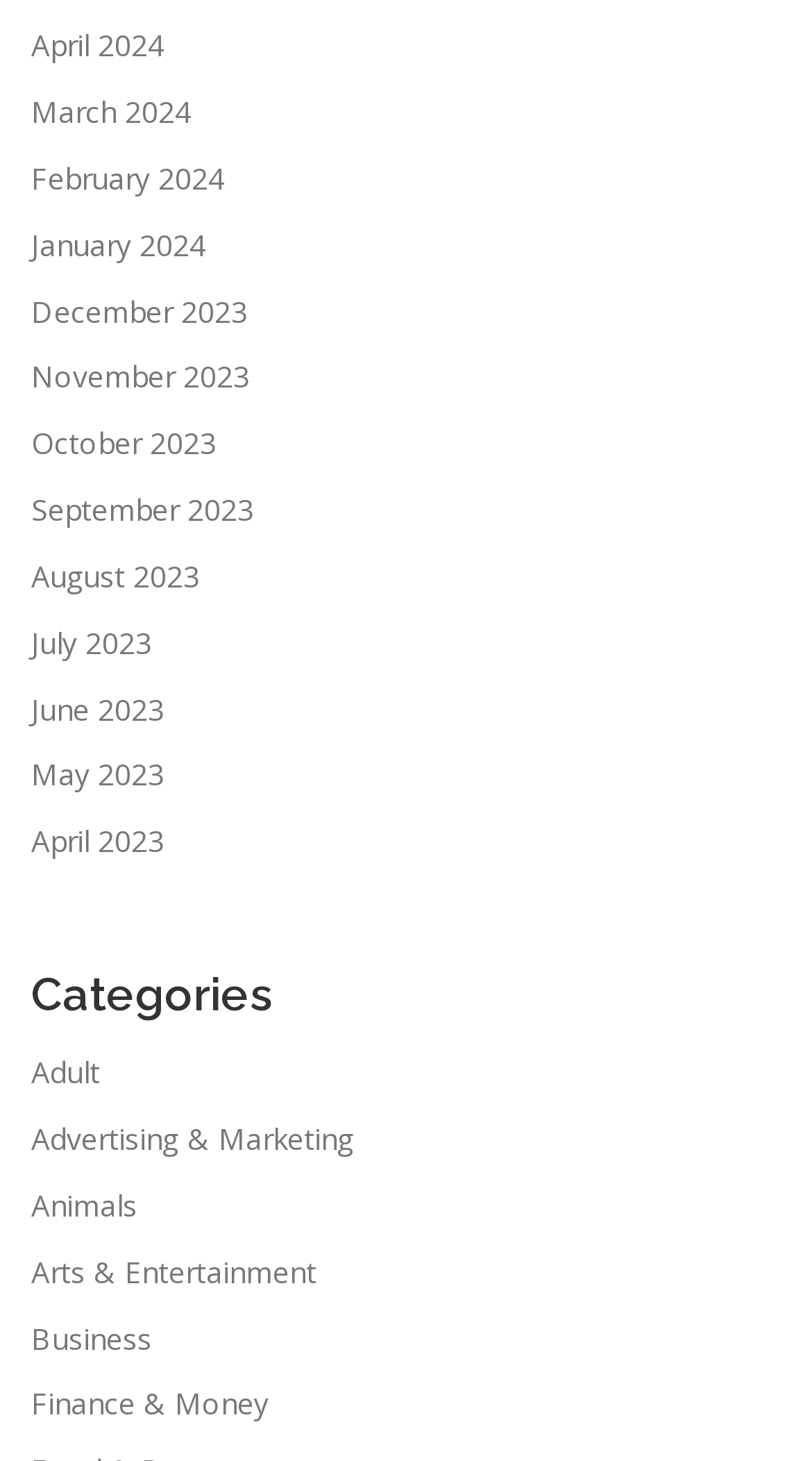Give the bounding box coordinates for the element described by: "Animals".

[0.038, 0.811, 0.169, 0.838]